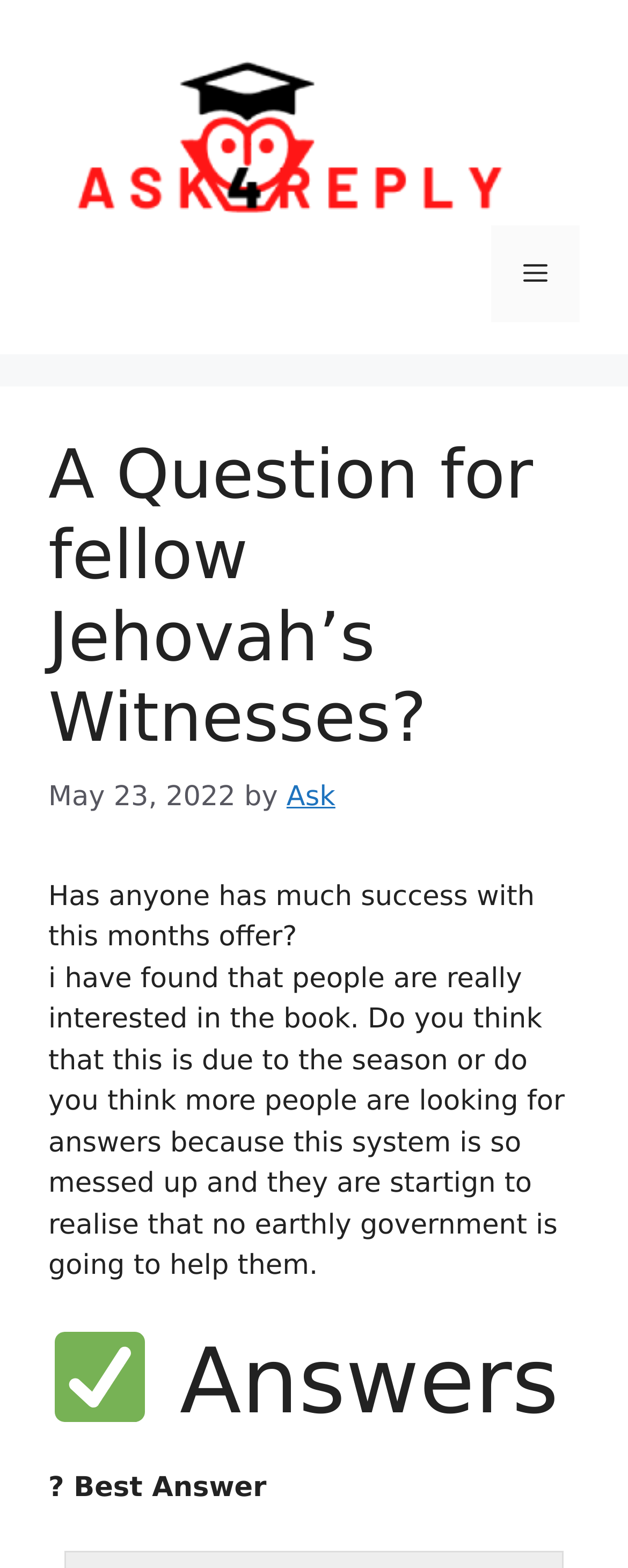Give a one-word or short phrase answer to this question: 
What is the label for the best answer?

Best Answer